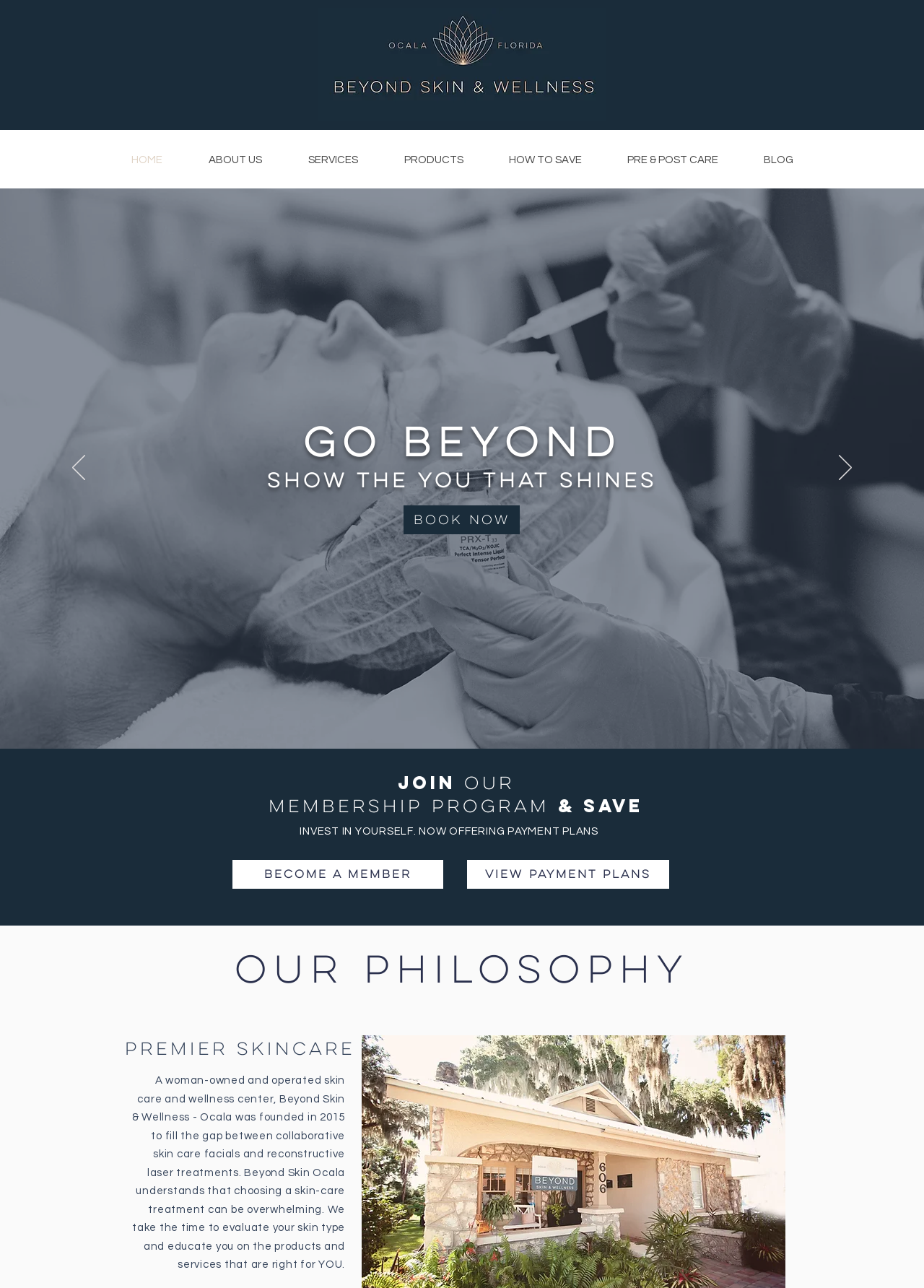Determine the bounding box coordinates of the UI element described by: "SERVICES".

[0.309, 0.11, 0.412, 0.138]